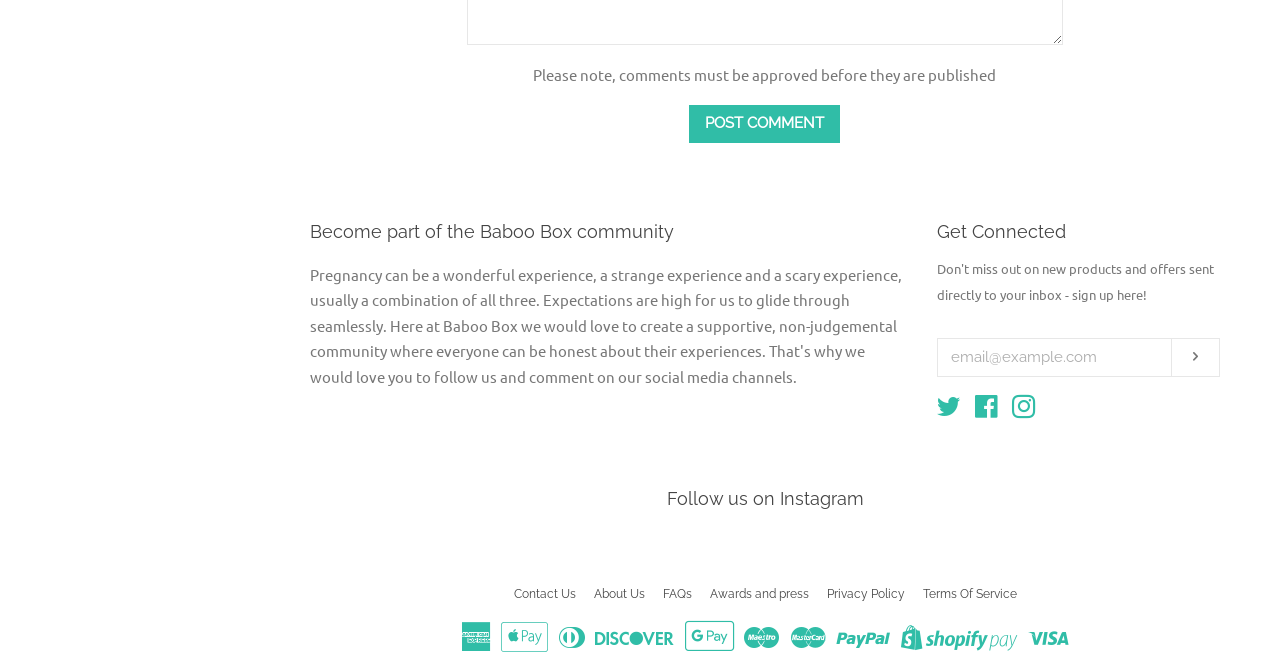Identify the bounding box coordinates for the region of the element that should be clicked to carry out the instruction: "post a comment". The bounding box coordinates should be four float numbers between 0 and 1, i.e., [left, top, right, bottom].

[0.539, 0.159, 0.657, 0.217]